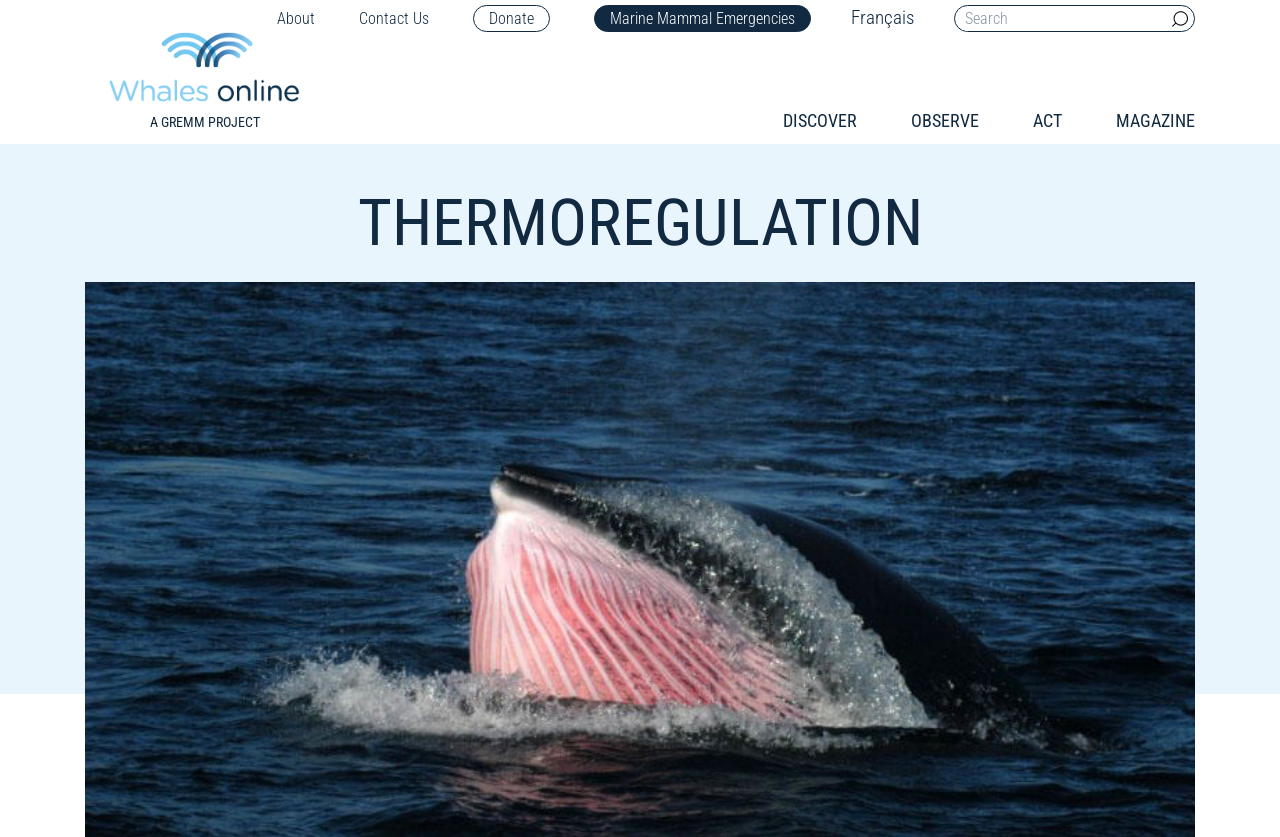Find the bounding box coordinates for the element described here: "Marine Mammal Emergencies".

[0.464, 0.006, 0.634, 0.038]